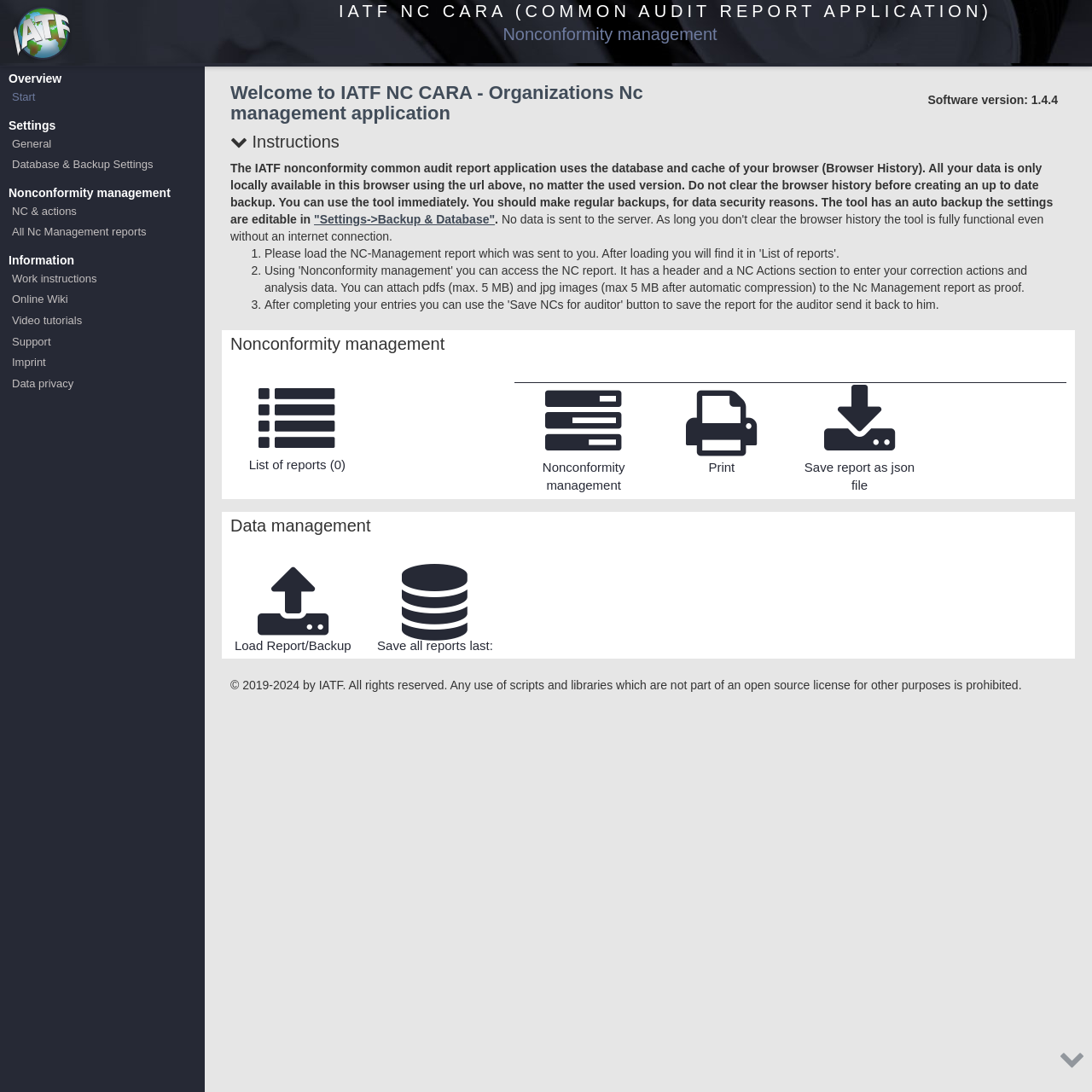Please identify and generate the text content of the webpage's main heading.

IATF NC CARA (COMMON AUDIT REPORT APPLICATION)